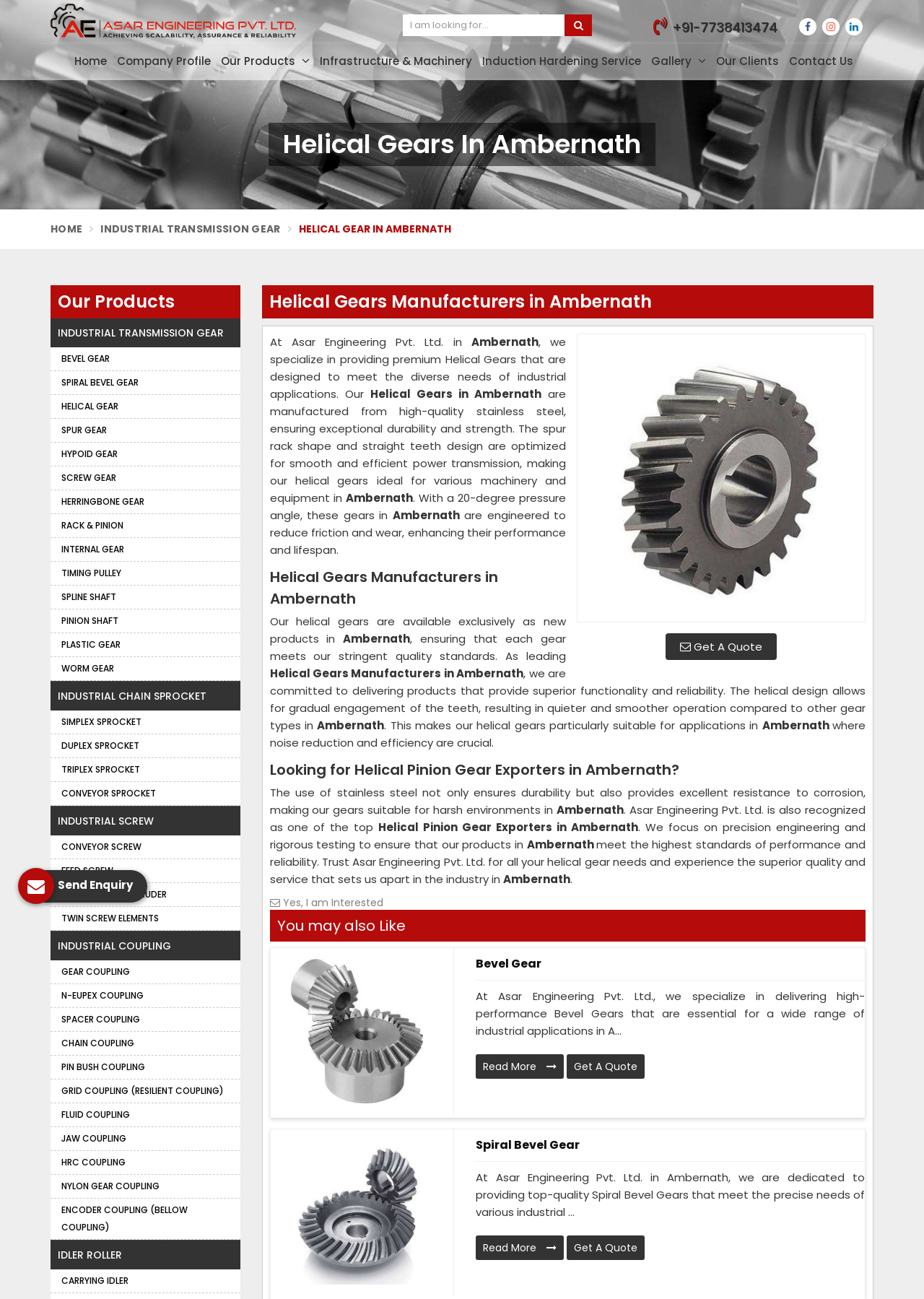Identify the bounding box coordinates for the UI element described as: "Grid Coupling (Resilient Coupling)".

[0.055, 0.831, 0.26, 0.849]